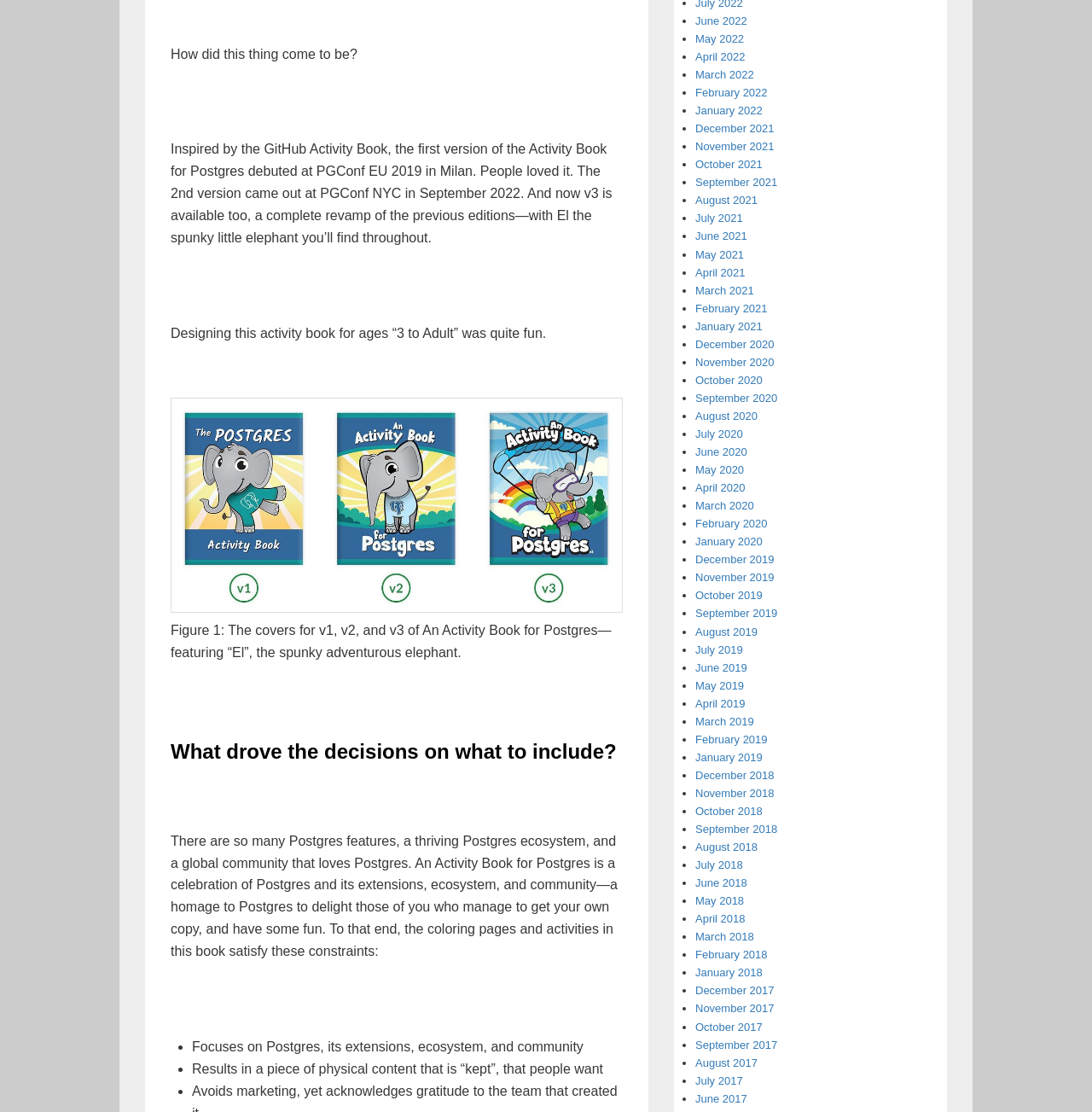Can you identify the bounding box coordinates of the clickable region needed to carry out this instruction: 'Click the button to view Figure 1'? The coordinates should be four float numbers within the range of 0 to 1, stated as [left, top, right, bottom].

[0.156, 0.358, 0.57, 0.551]